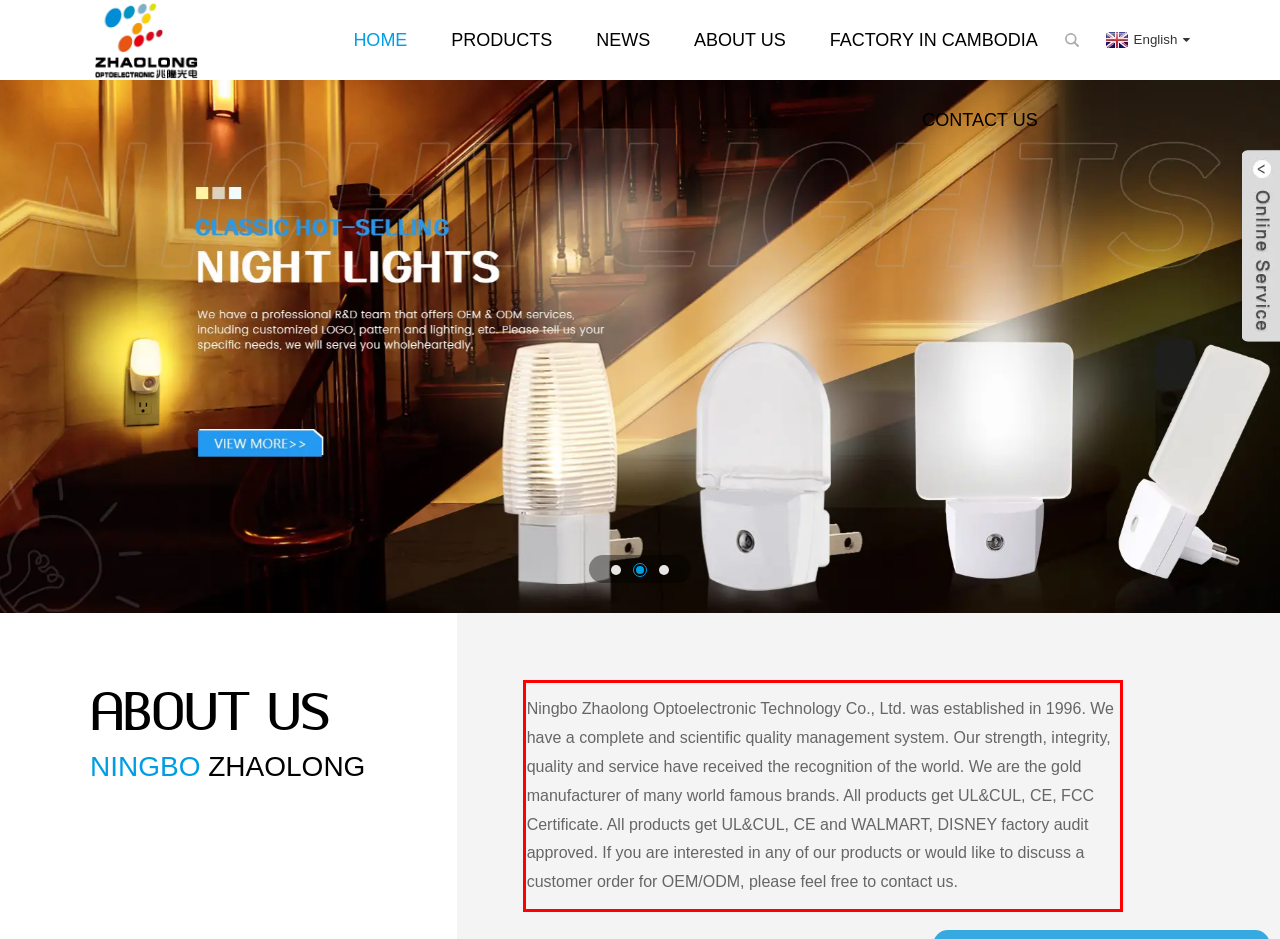Locate the red bounding box in the provided webpage screenshot and use OCR to determine the text content inside it.

Ningbo Zhaolong Optoelectronic Technology Co., Ltd. was established in 1996. We have a complete and scientific quality management system. Our strength, integrity, quality and service have received the recognition of the world. We are the gold manufacturer of many world famous brands. All products get UL&CUL, CE, FCC Certificate. All products get UL&CUL, CE and WALMART, DISNEY factory audit approved. If you are interested in any of our products or would like to discuss a customer order for OEM/ODM, please feel free to contact us.